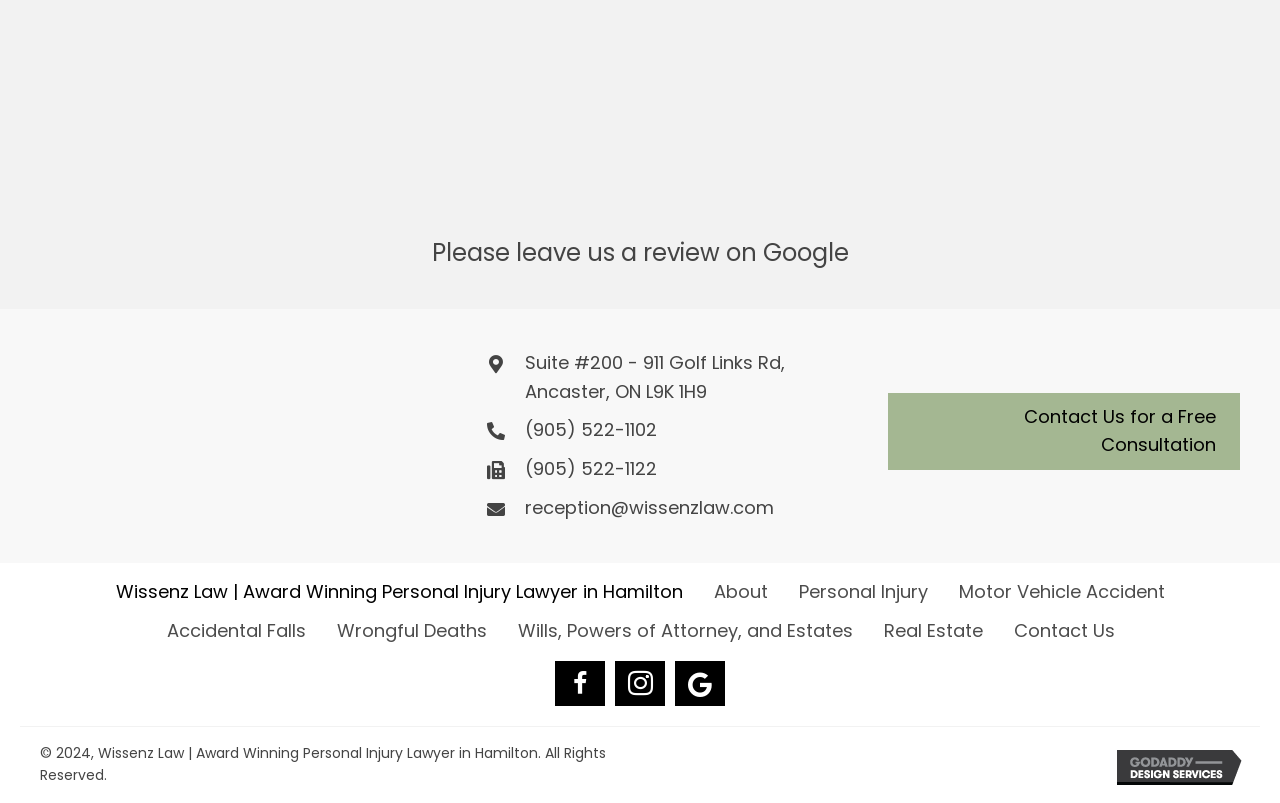Please identify the bounding box coordinates for the region that you need to click to follow this instruction: "Call the phone number (905) 522-1102".

[0.41, 0.52, 0.513, 0.551]